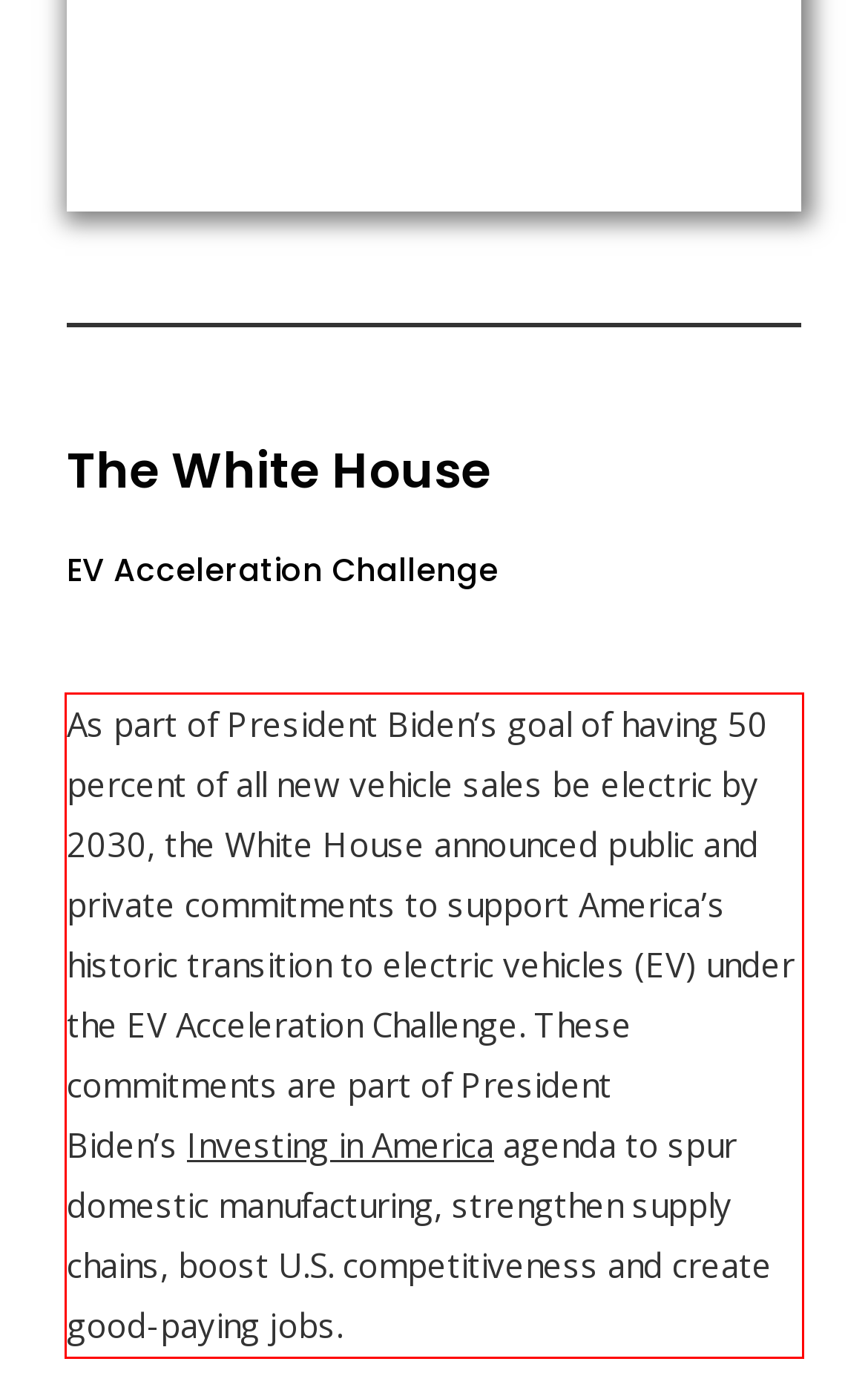You are provided with a screenshot of a webpage that includes a red bounding box. Extract and generate the text content found within the red bounding box.

As part of President Biden’s goal of having 50 percent of all new vehicle sales be electric by 2030, the White House announced public and private commitments to support America’s historic transition to electric vehicles (EV) under the EV Acceleration Challenge. These commitments are part of President Biden’s Investing in America agenda to spur domestic manufacturing, strengthen supply chains, boost U.S. competitiveness and create good-paying jobs.